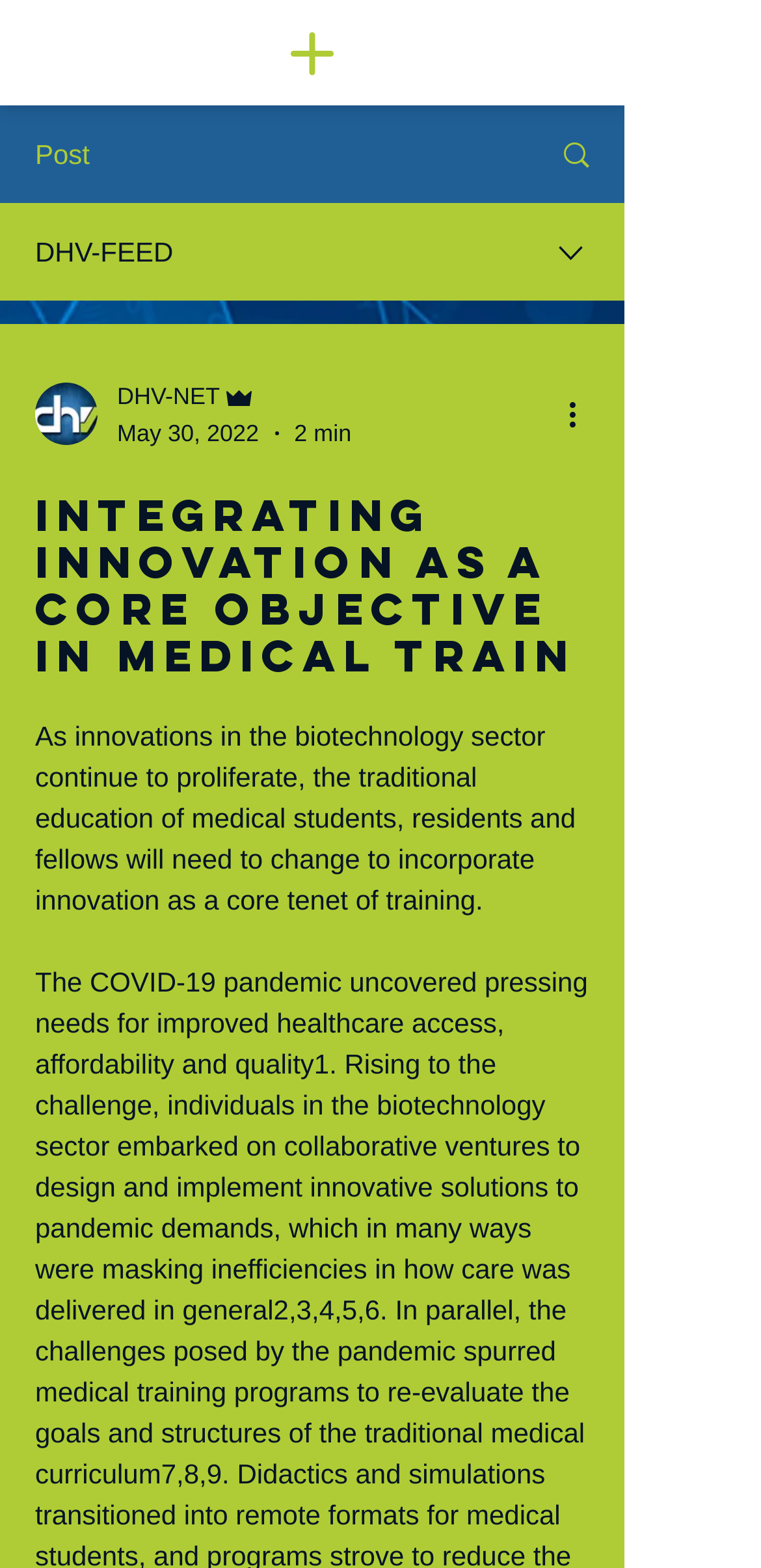What is the time it took to read the post?
Please use the image to provide a one-word or short phrase answer.

2 min